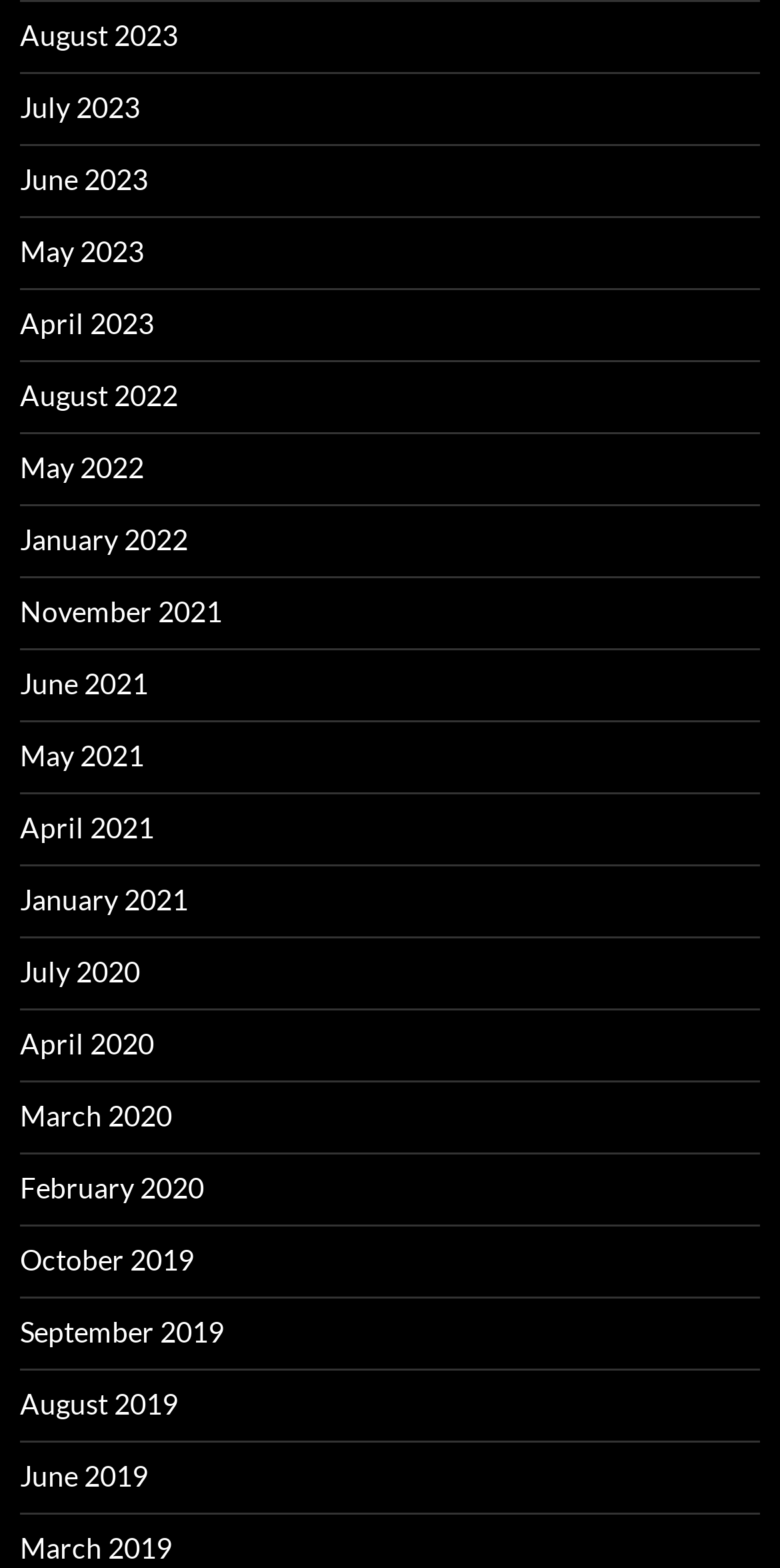Give a one-word or phrase response to the following question: How many links are related to the month of June?

2